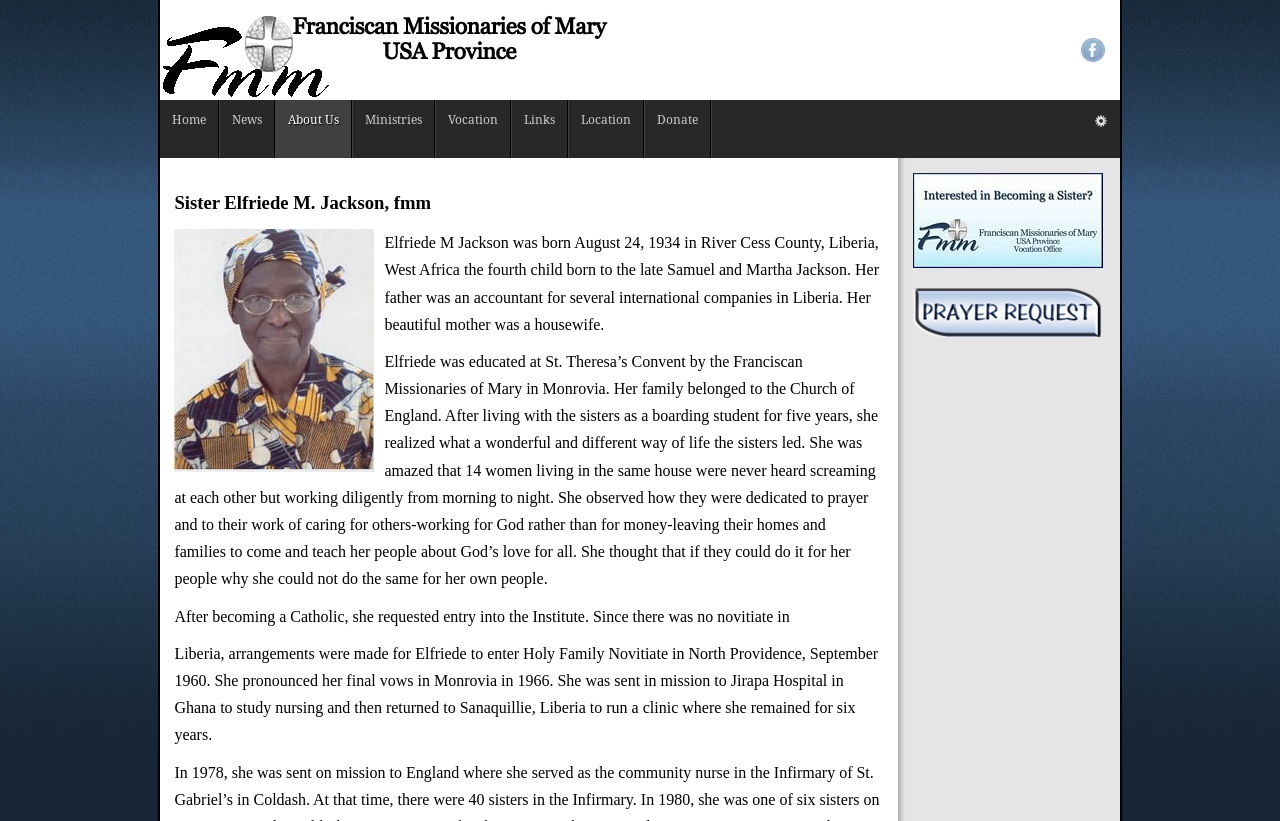What is the name of the county where Sister Elfriede was born?
Using the picture, provide a one-word or short phrase answer.

River Cess County